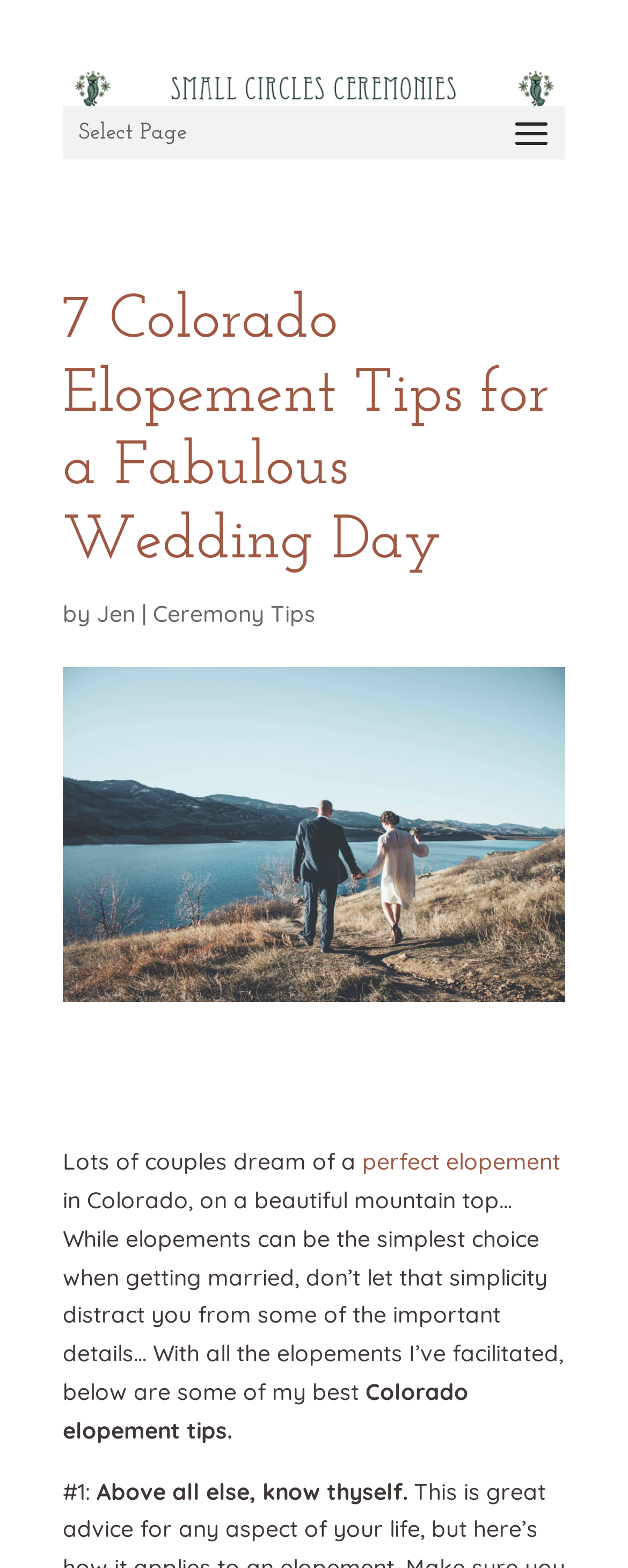What is the topic of the article?
Examine the image and give a concise answer in one word or a short phrase.

Colorado Elopement Tips